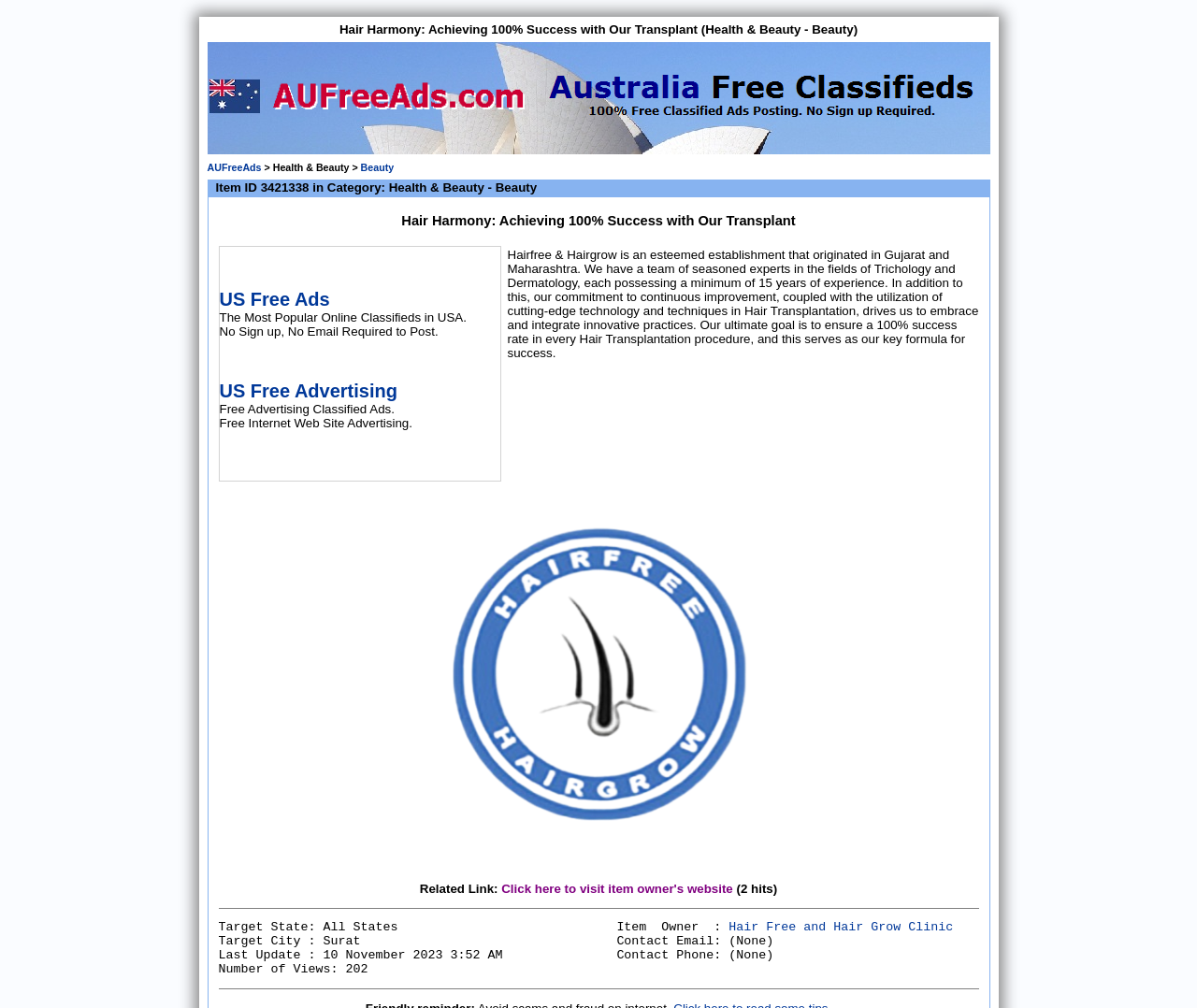Using a single word or phrase, answer the following question: 
What is the target city of the item?

Surat